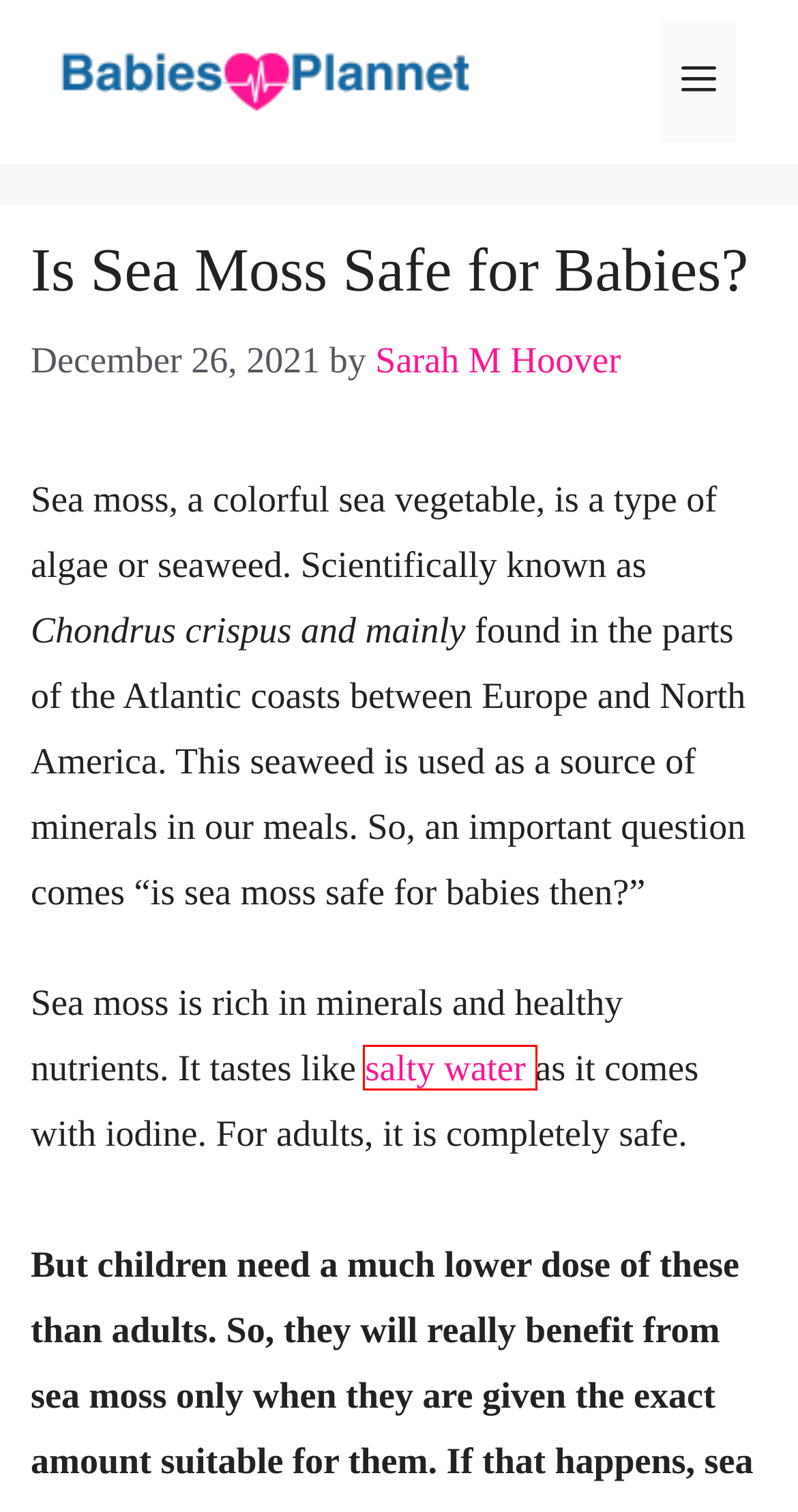Review the screenshot of a webpage which includes a red bounding box around an element. Select the description that best fits the new webpage once the element in the bounding box is clicked. Here are the candidates:
A. How To Stop Baby Boy Peeing When Changing Diaper?
B. Privacy Policy - Babiesplannet
C. Vitamins & minerals for kids & teens | Raising Children Network
D. Is Cornstarch Safe For Babies To Eat?
E. Sarah M Hoover - Babiesplannet
F. Amazon.com
G. Babiesplannet - Babies Care & Safety
H. Can Drinking Salt Water Kill Your Unborn Baby?

H